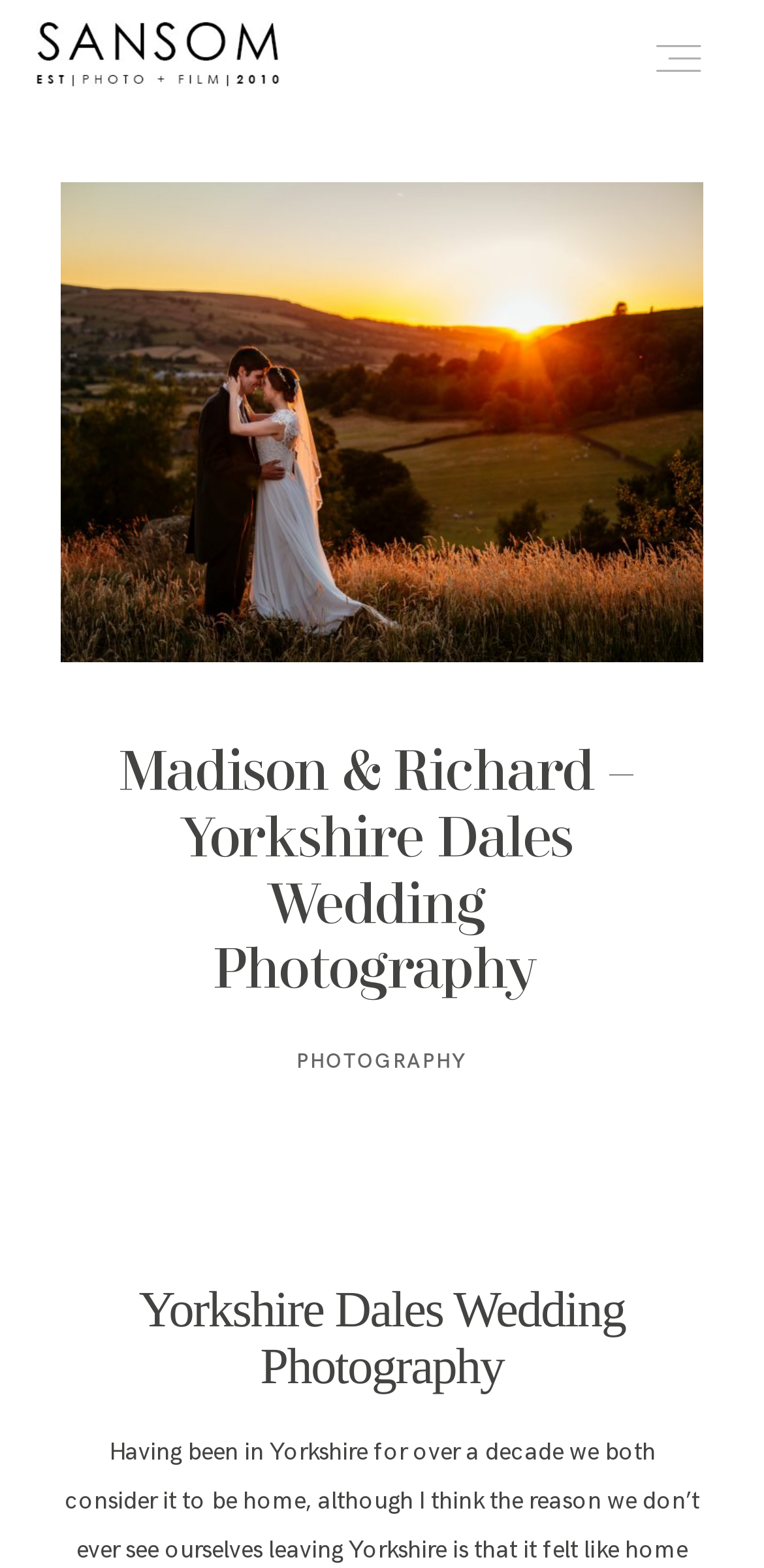What other types of photography services are offered by this website?
Using the visual information, reply with a single word or short phrase.

Adventure, Destination, Family